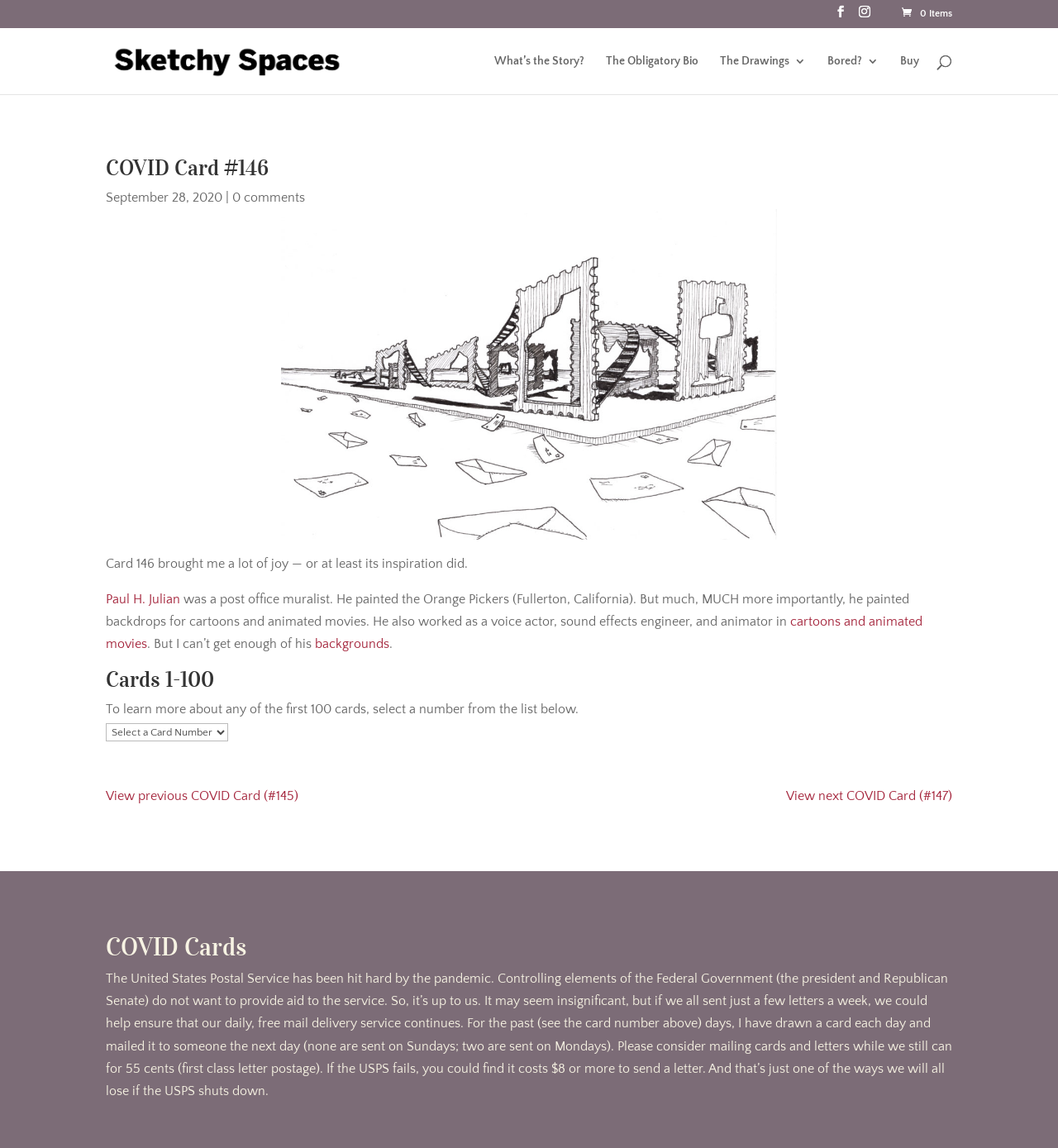Please identify the bounding box coordinates of the element that needs to be clicked to perform the following instruction: "View previous COVID Card".

[0.1, 0.687, 0.282, 0.7]